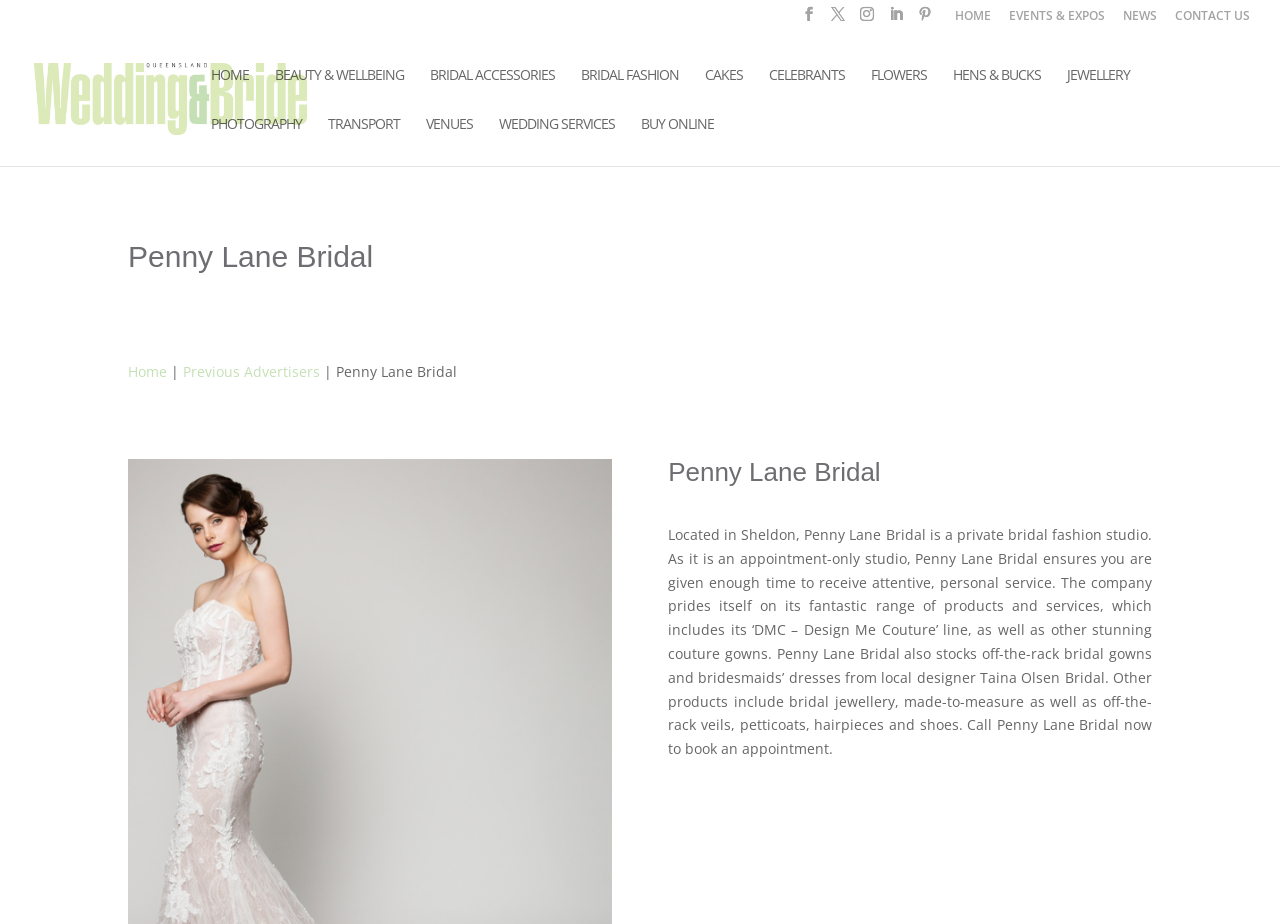Please identify the bounding box coordinates of the element's region that should be clicked to execute the following instruction: "View Current Advertisers". The bounding box coordinates must be four float numbers between 0 and 1, i.e., [left, top, right, bottom].

[0.522, 0.854, 0.736, 0.908]